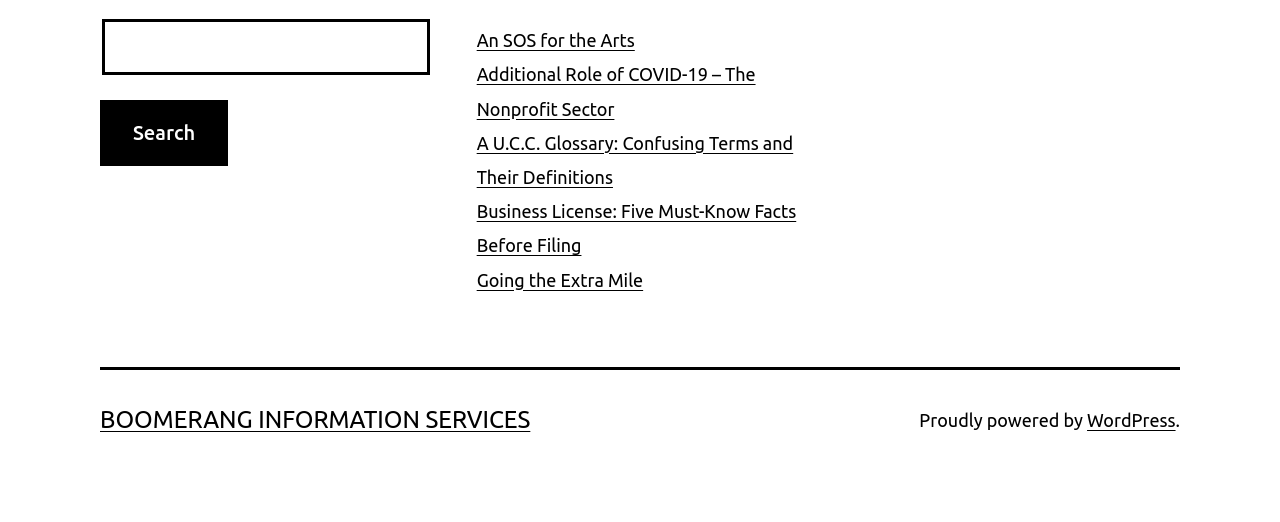Specify the bounding box coordinates of the area to click in order to follow the given instruction: "Call the phone number +1833-361-5466."

None